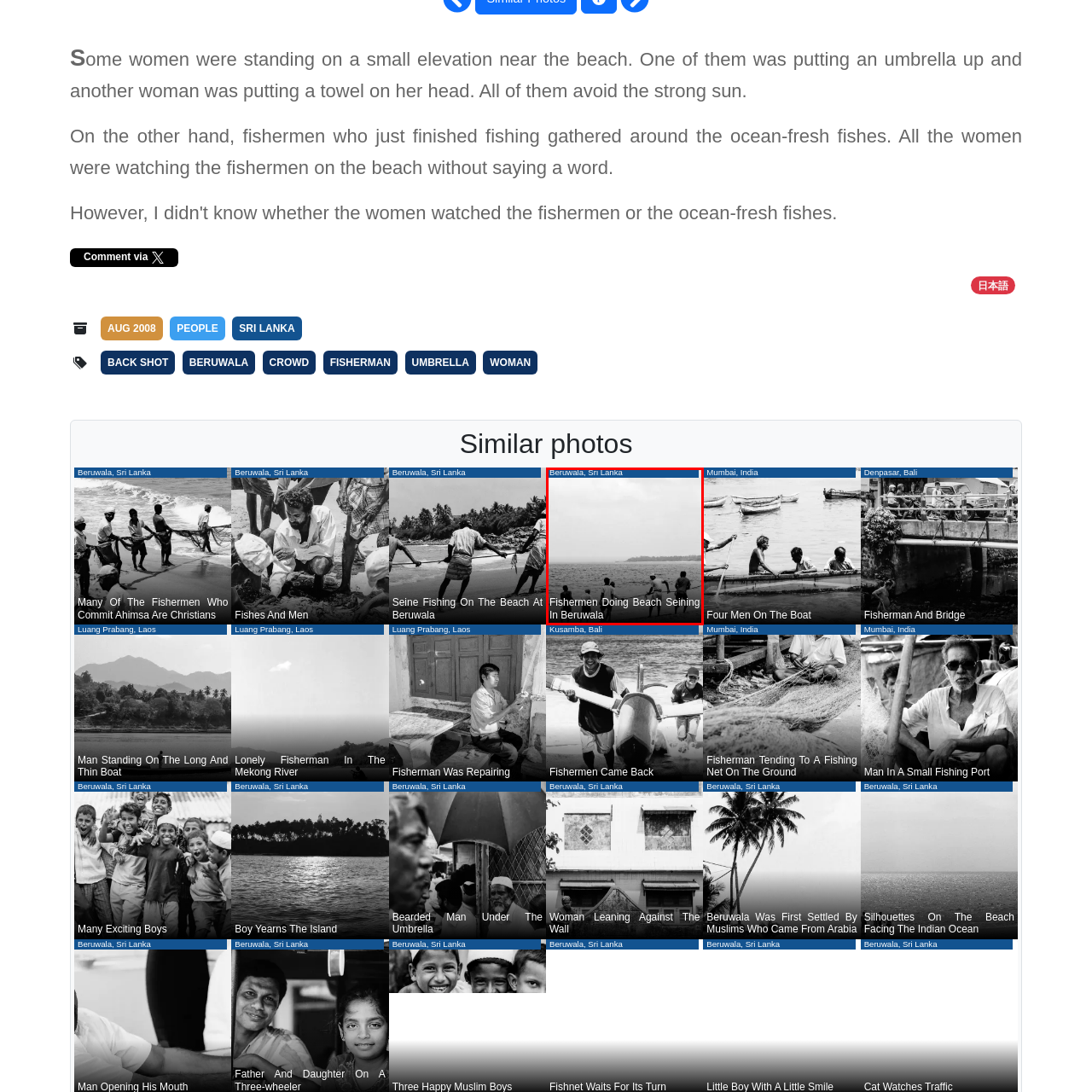What is the name of the ocean in the background?
Inspect the image enclosed in the red bounding box and provide a thorough answer based on the information you see.

The caption describes the serene backdrop of the image as the Indian Ocean, which sets a stark yet beautiful contrast against the figures of the fishermen.